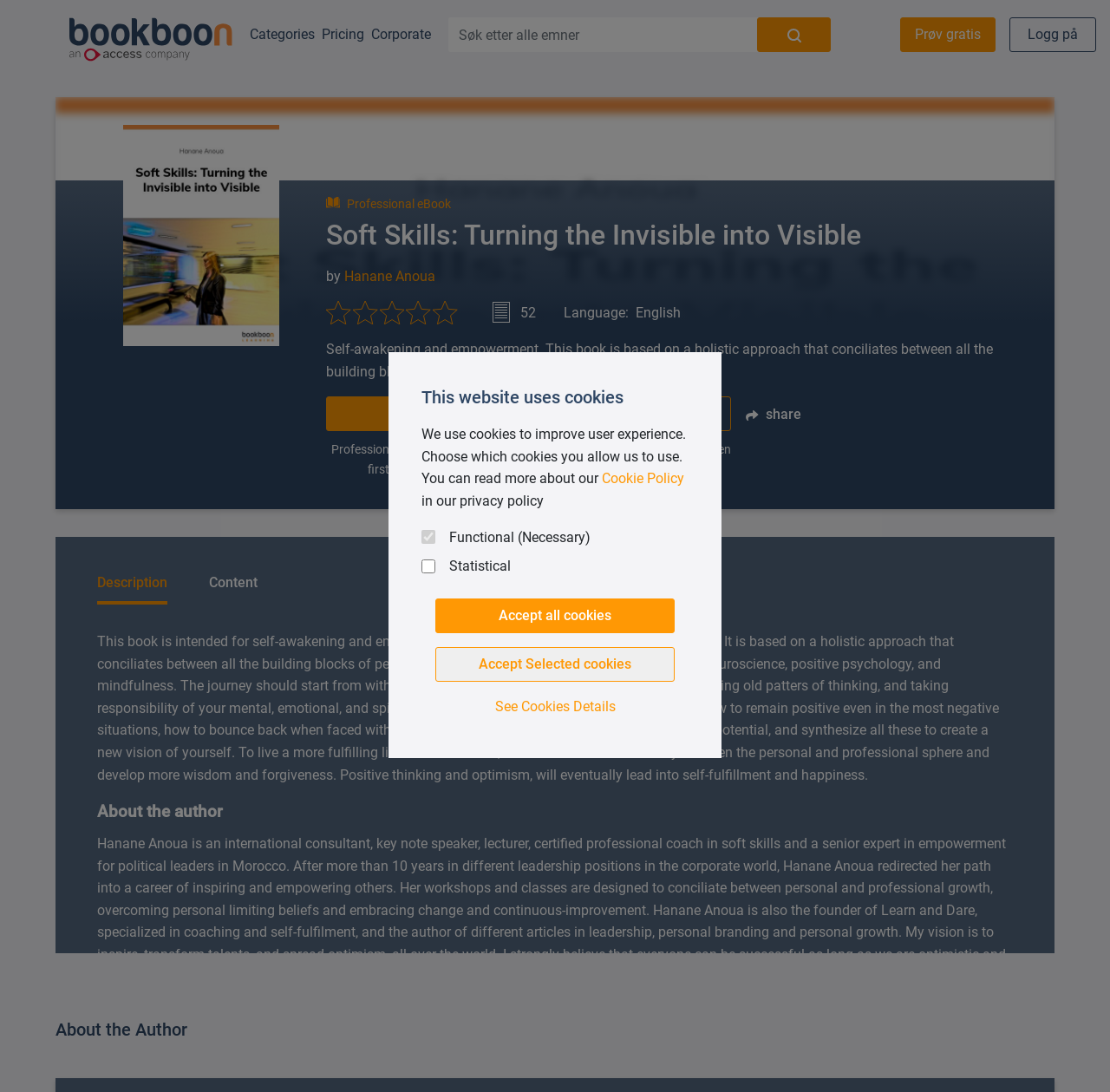Could you indicate the bounding box coordinates of the region to click in order to complete this instruction: "Share the eBook".

[0.671, 0.369, 0.722, 0.39]